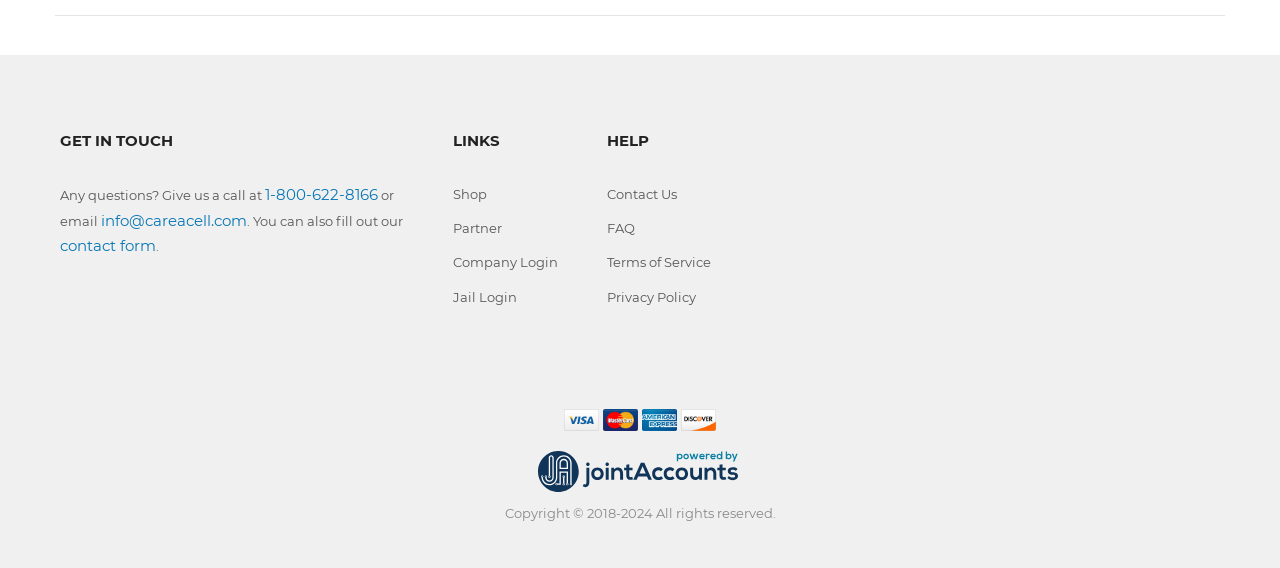Locate the bounding box coordinates of the clickable part needed for the task: "Call the dental practice".

None